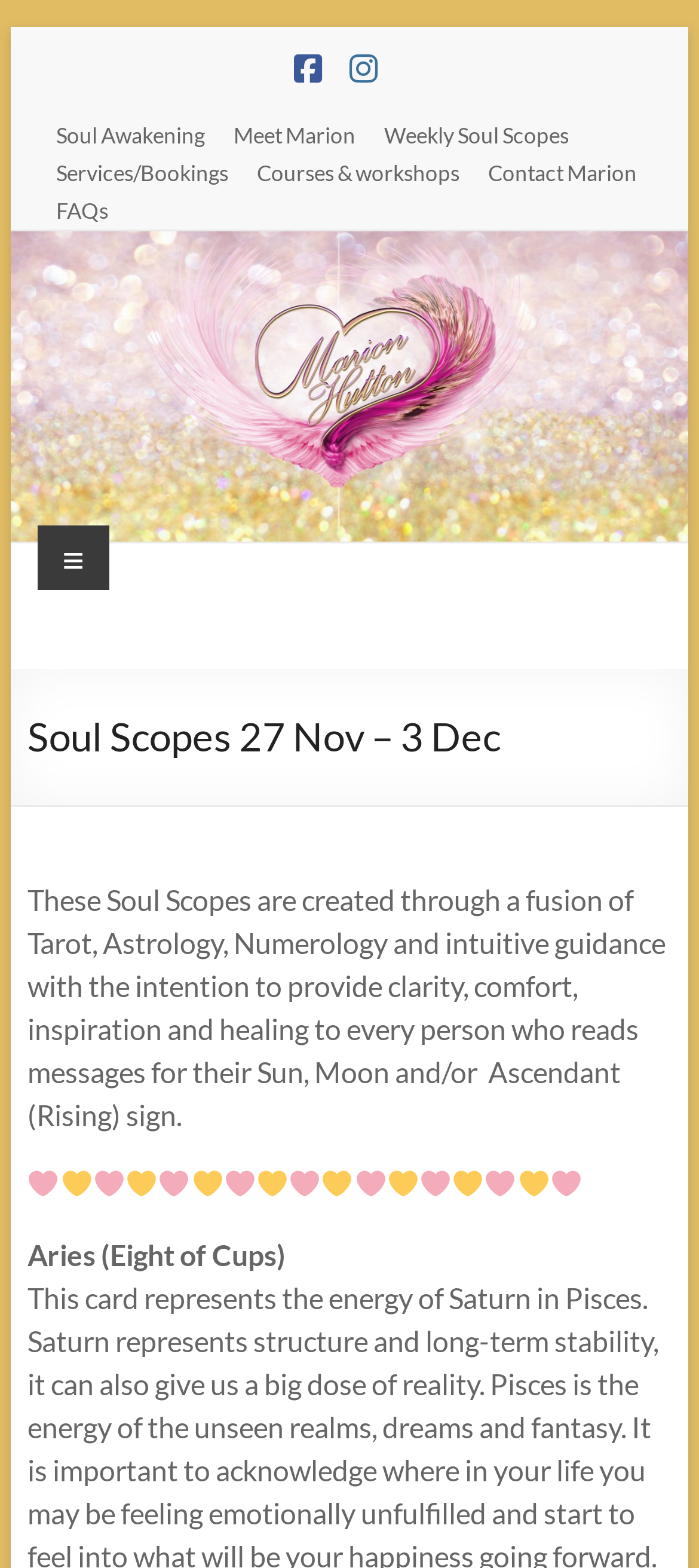Please specify the bounding box coordinates of the region to click in order to perform the following instruction: "view recent stories".

None